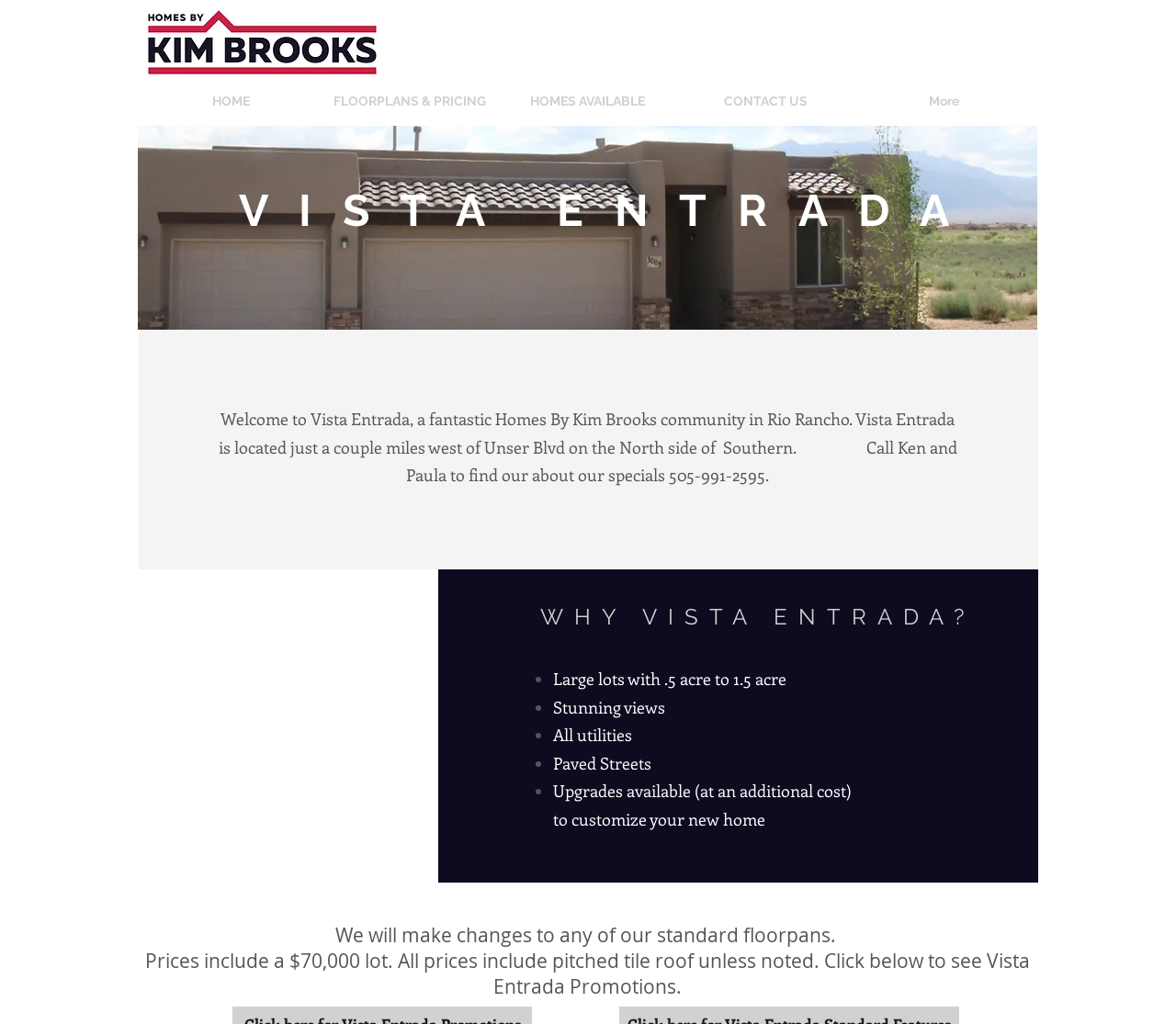Locate the bounding box of the UI element described by: "CONTACT US" in the given webpage screenshot.

[0.575, 0.074, 0.727, 0.123]